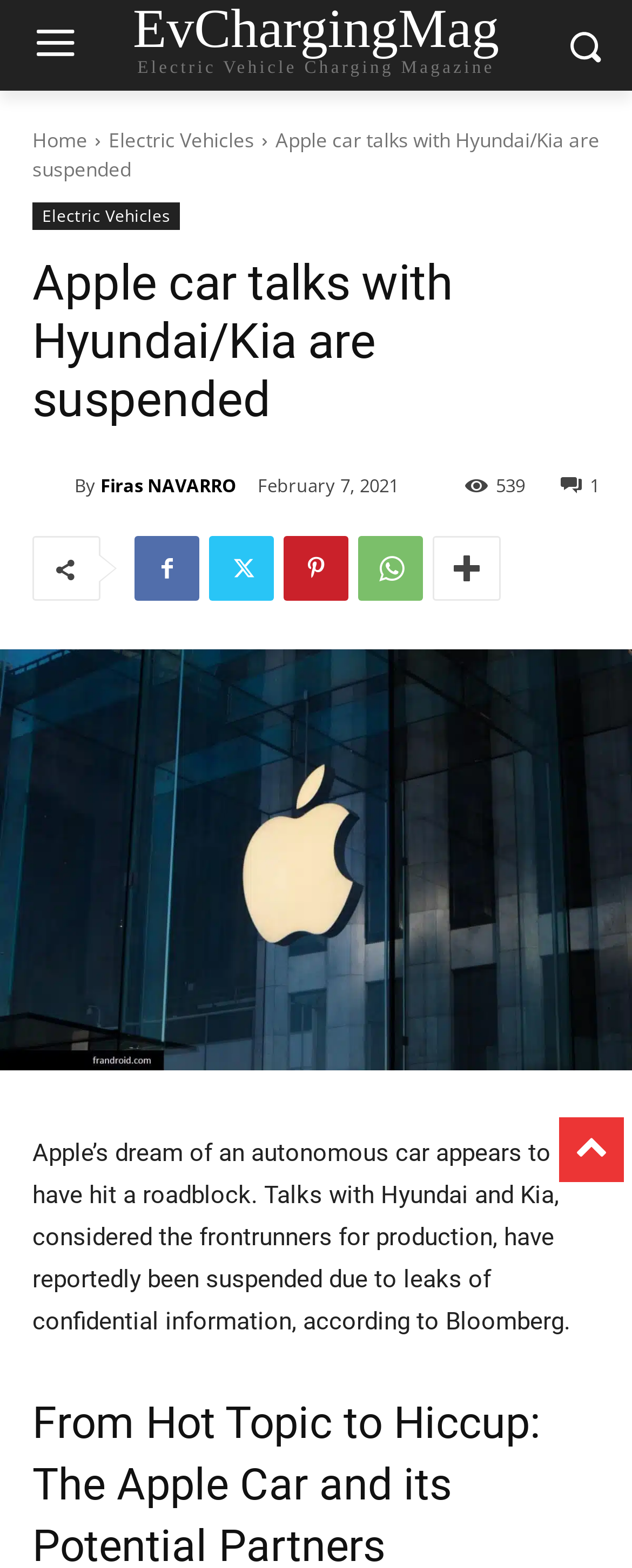Who is the author of the article?
Craft a detailed and extensive response to the question.

I found the author's name by looking at the link element with the text 'Firas NAVARRO' which is located below the heading element with the text 'Apple car talks with Hyundai/Kia are suspended'.